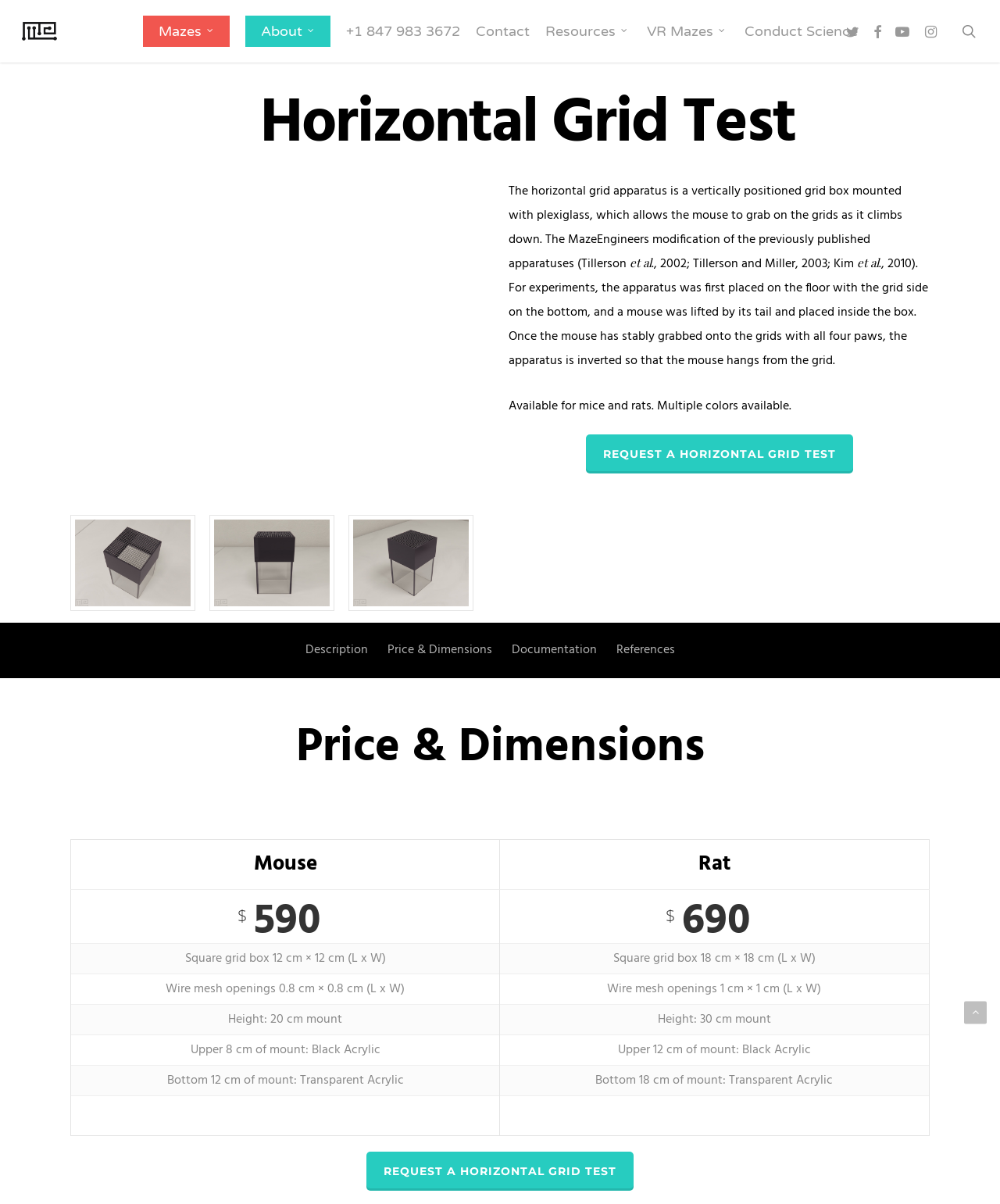Pinpoint the bounding box coordinates of the element you need to click to execute the following instruction: "Click the 'Description' link". The bounding box should be represented by four float numbers between 0 and 1, in the format [left, top, right, bottom].

[0.305, 0.517, 0.368, 0.563]